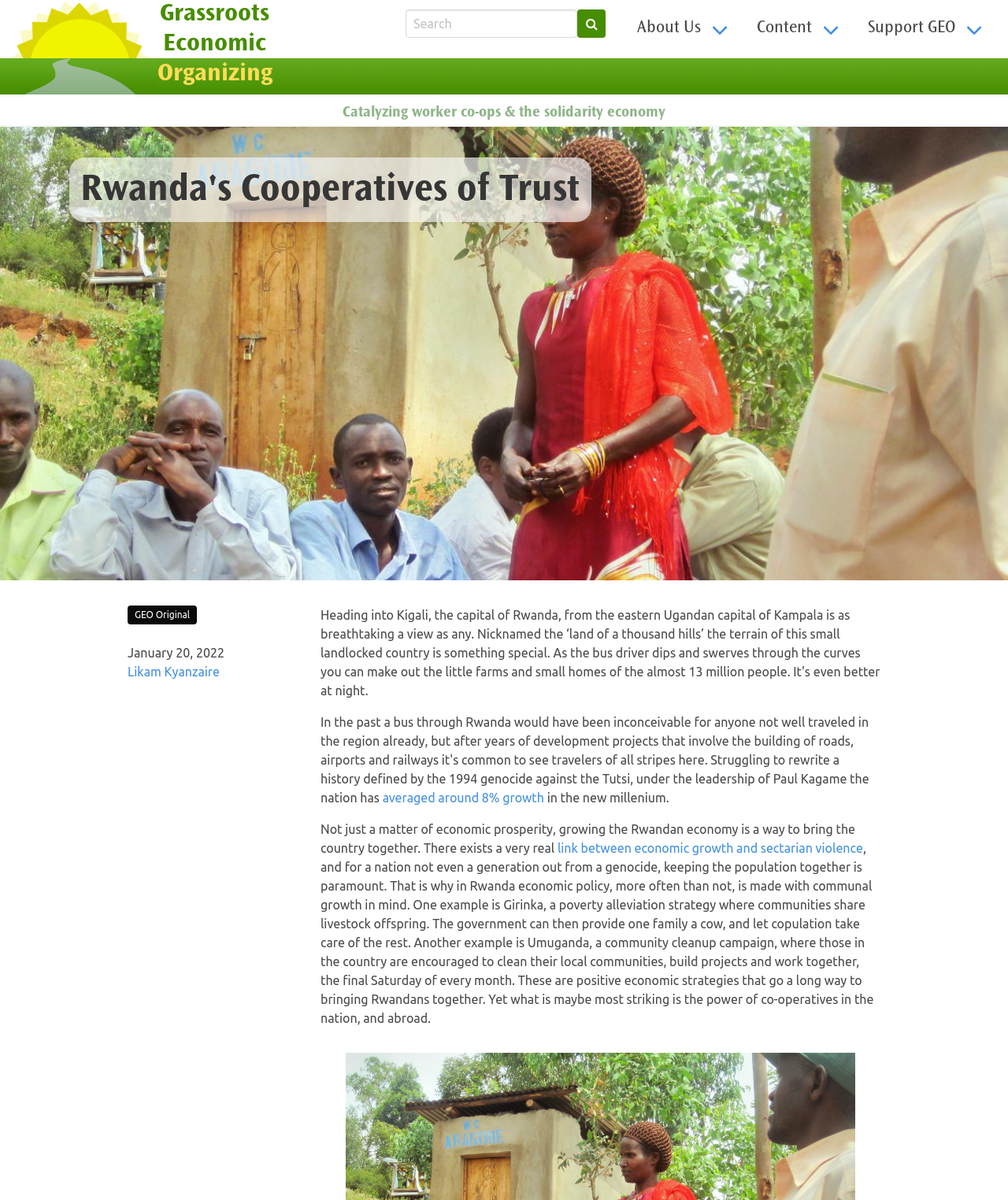Determine the bounding box for the HTML element described here: "ODP acronyms". The coordinates should be given as [left, top, right, bottom] with each number being a float between 0 and 1.

None